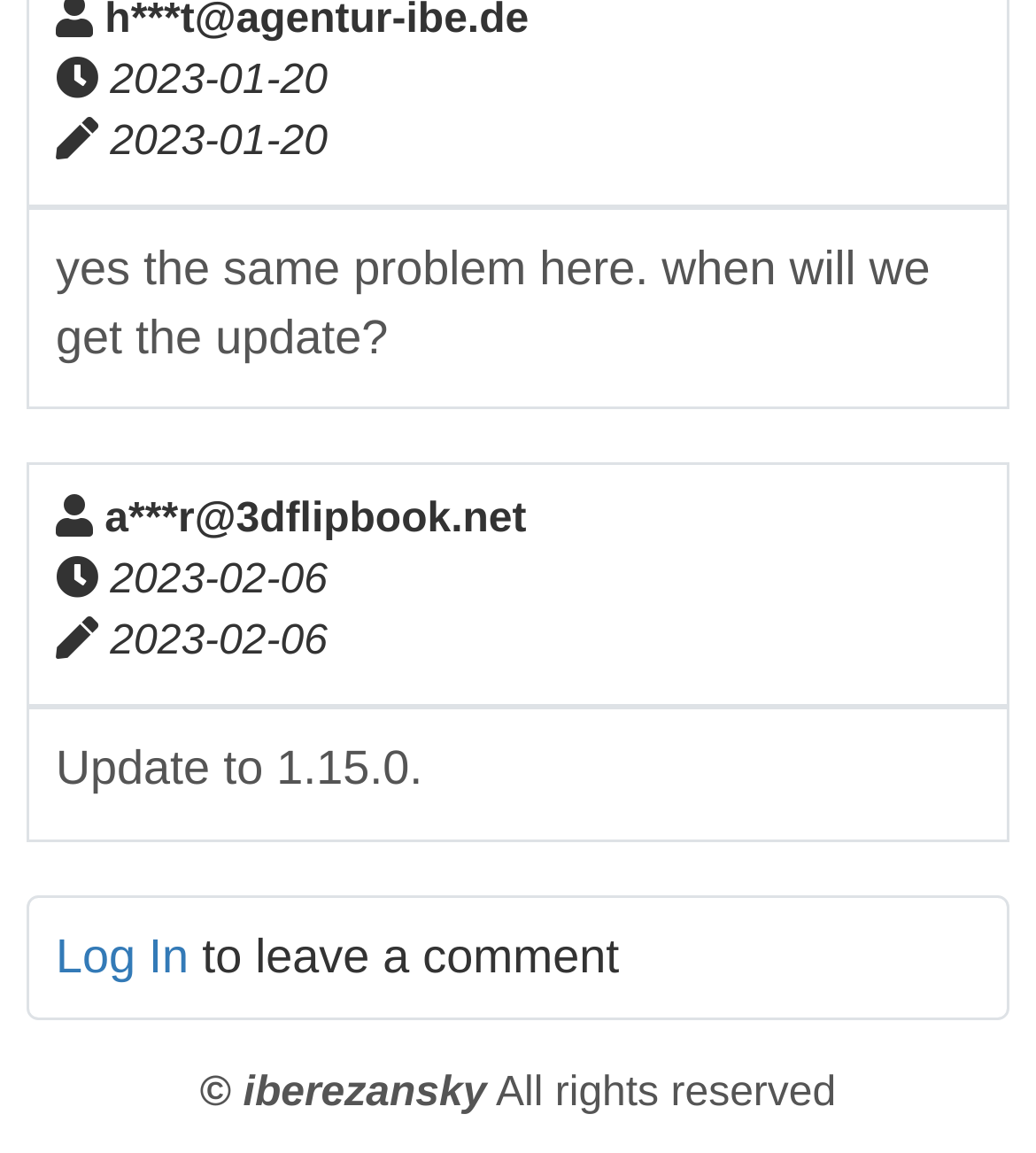Who is the author of the comment?
Using the visual information, reply with a single word or short phrase.

a***r@3dflipbook.net